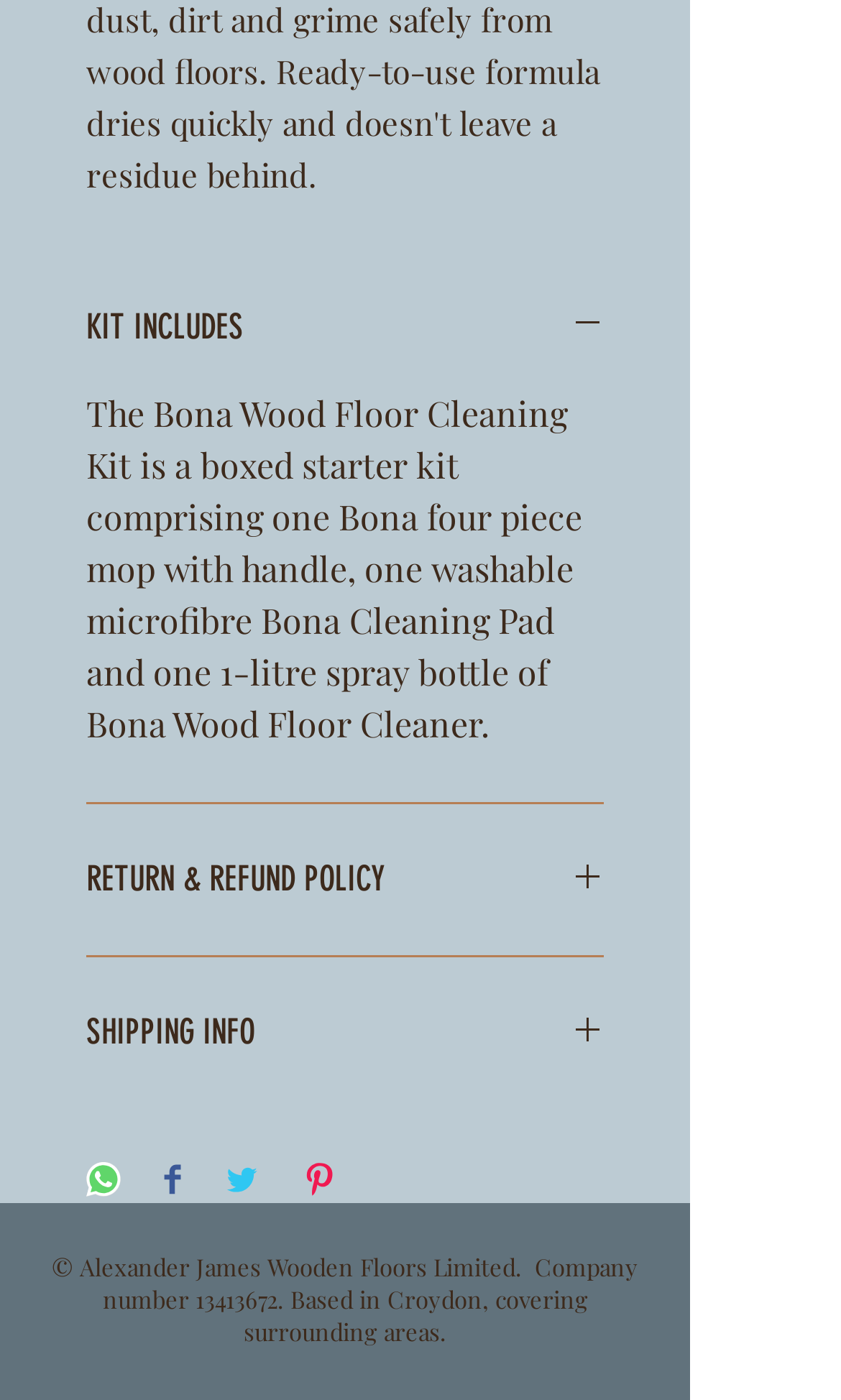Please determine the bounding box coordinates of the element to click on in order to accomplish the following task: "View return and refund policy". Ensure the coordinates are four float numbers ranging from 0 to 1, i.e., [left, top, right, bottom].

[0.103, 0.611, 0.718, 0.646]